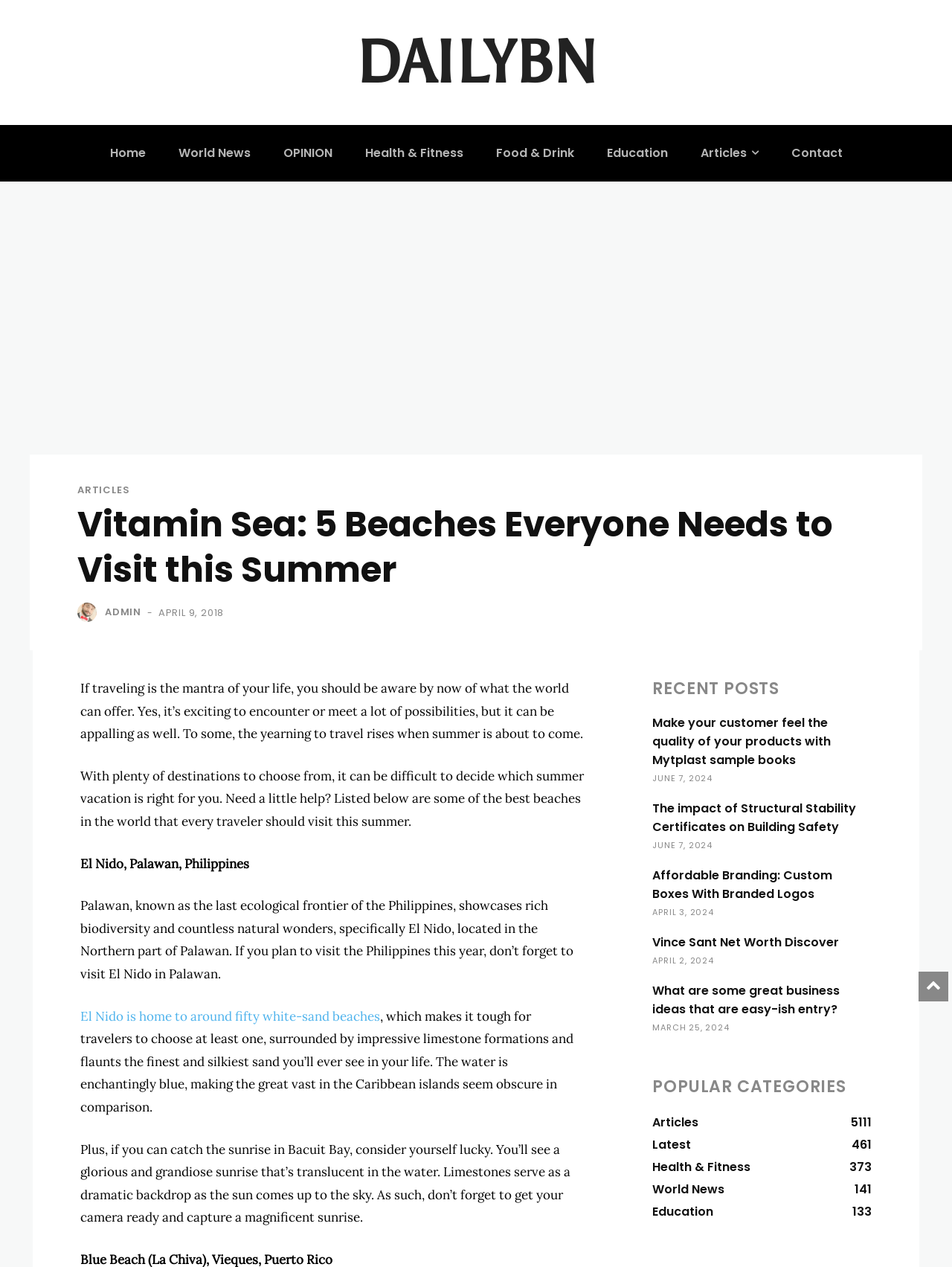Provide a single word or phrase to answer the given question: 
What is the name of the bay where you can see a glorious sunrise?

Bacuit Bay